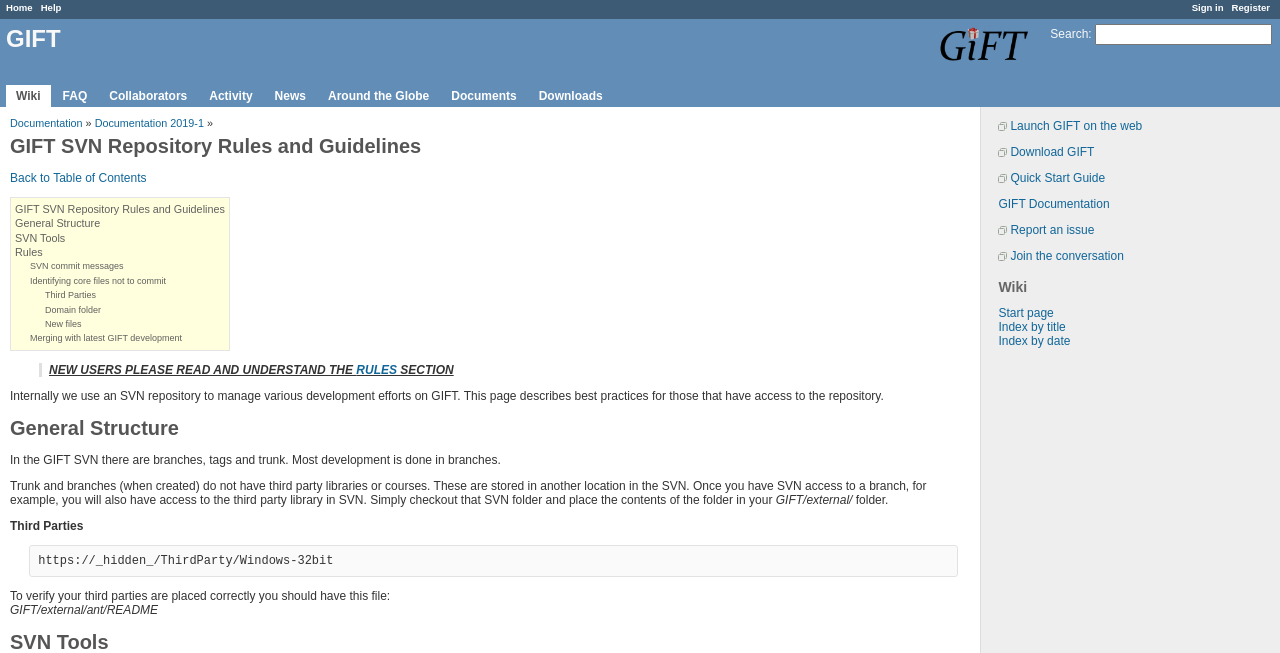Specify the bounding box coordinates for the region that must be clicked to perform the given instruction: "Sign in".

[0.931, 0.003, 0.956, 0.02]